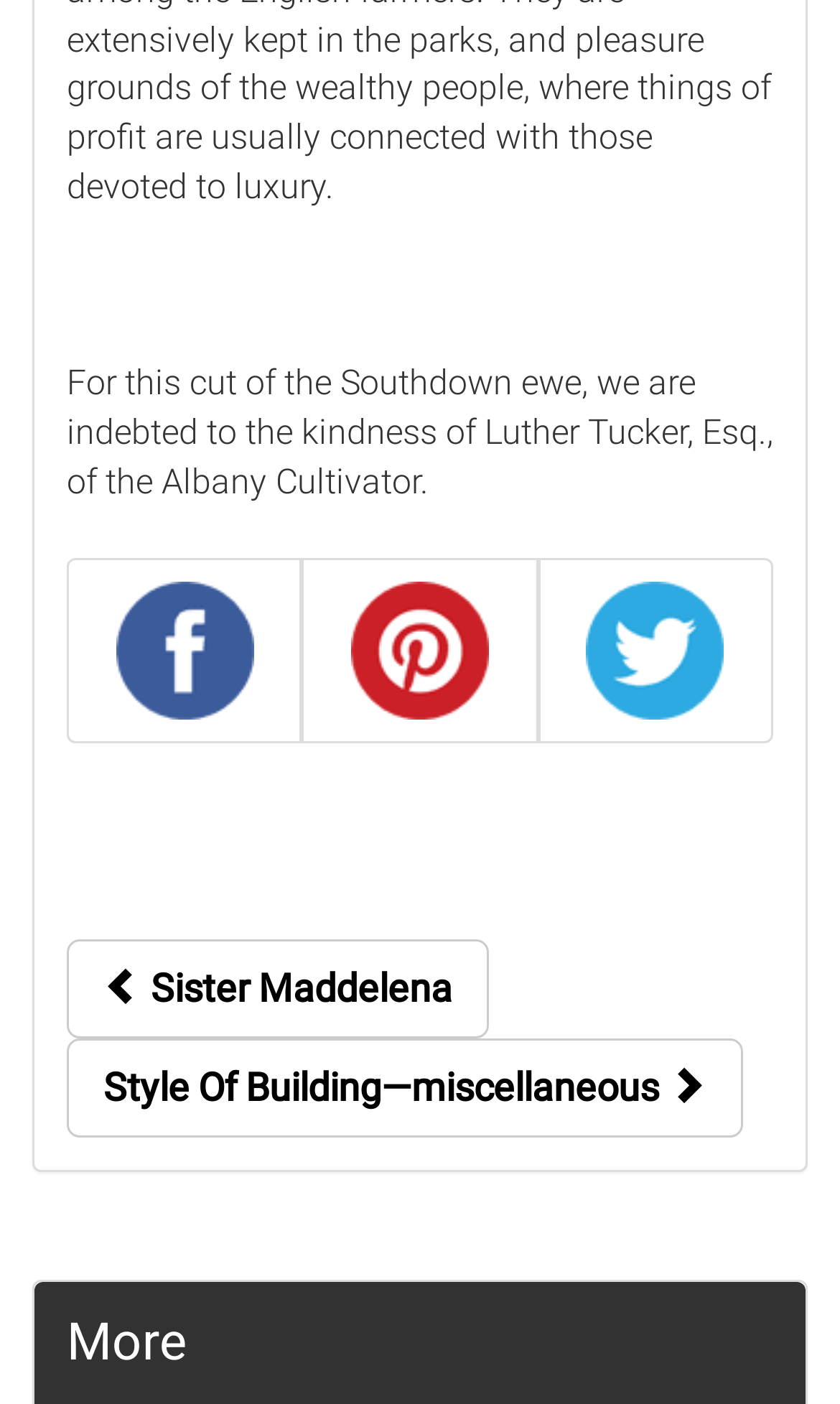Identify the bounding box for the element characterized by the following description: "Sister Maddelena".

[0.079, 0.669, 0.582, 0.74]